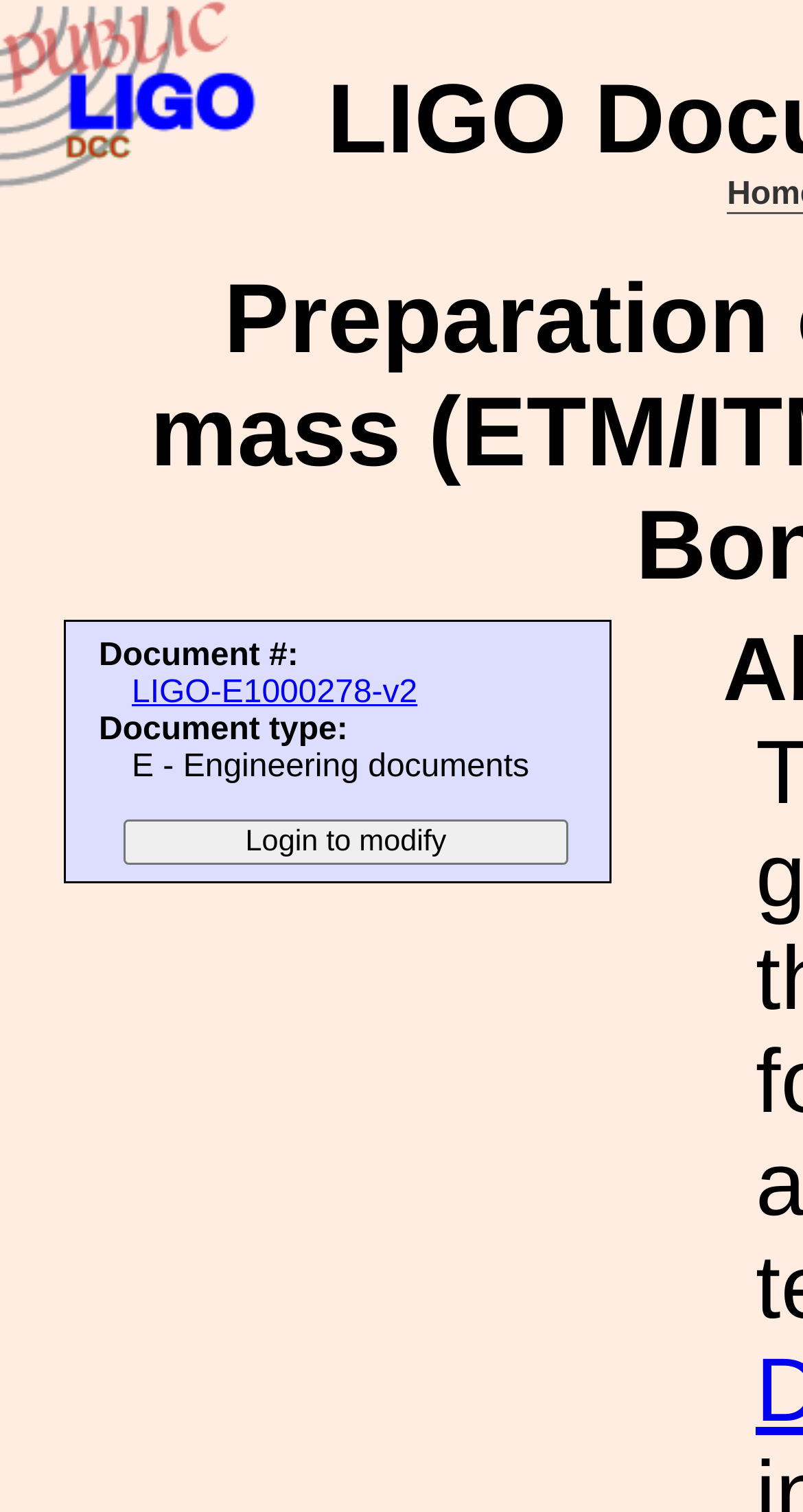Bounding box coordinates should be in the format (top-left x, top-left y, bottom-right x, bottom-right y) and all values should be floating point numbers between 0 and 1. Determine the bounding box coordinate for the UI element described as: name=".submit" value="Login to modify"

[0.154, 0.542, 0.708, 0.572]